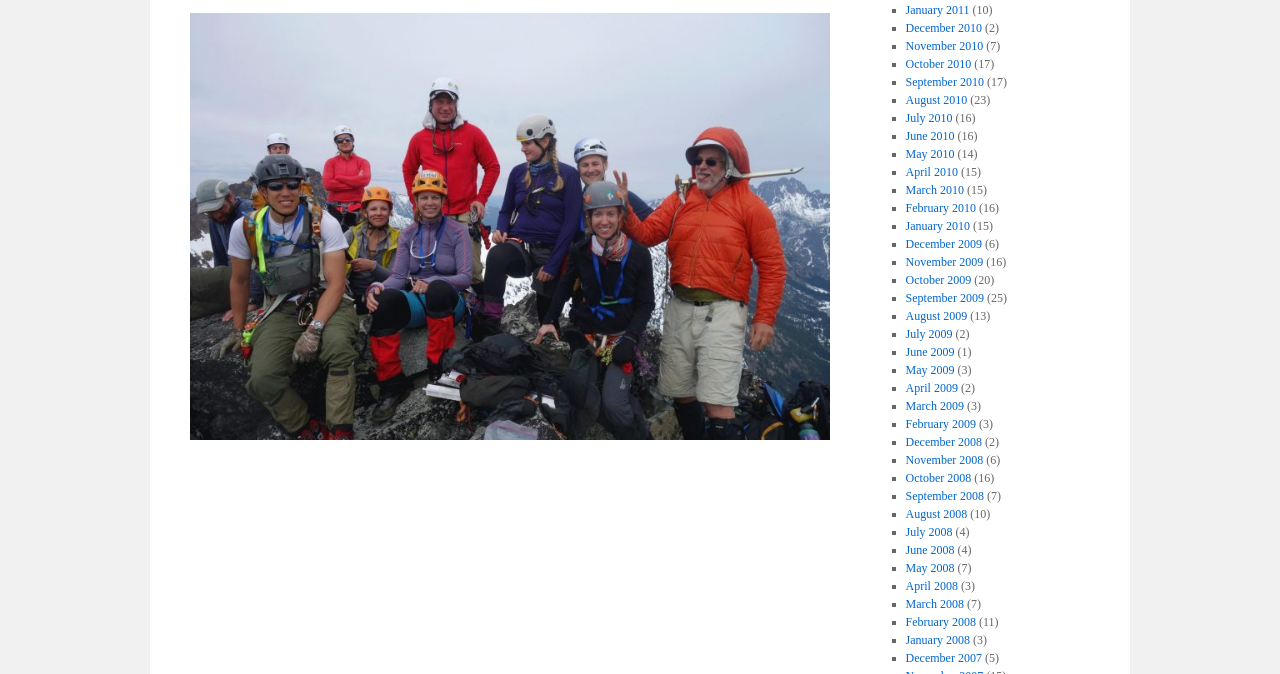Identify the bounding box coordinates for the element you need to click to achieve the following task: "Go to November 2010". Provide the bounding box coordinates as four float numbers between 0 and 1, in the form [left, top, right, bottom].

[0.707, 0.058, 0.768, 0.079]